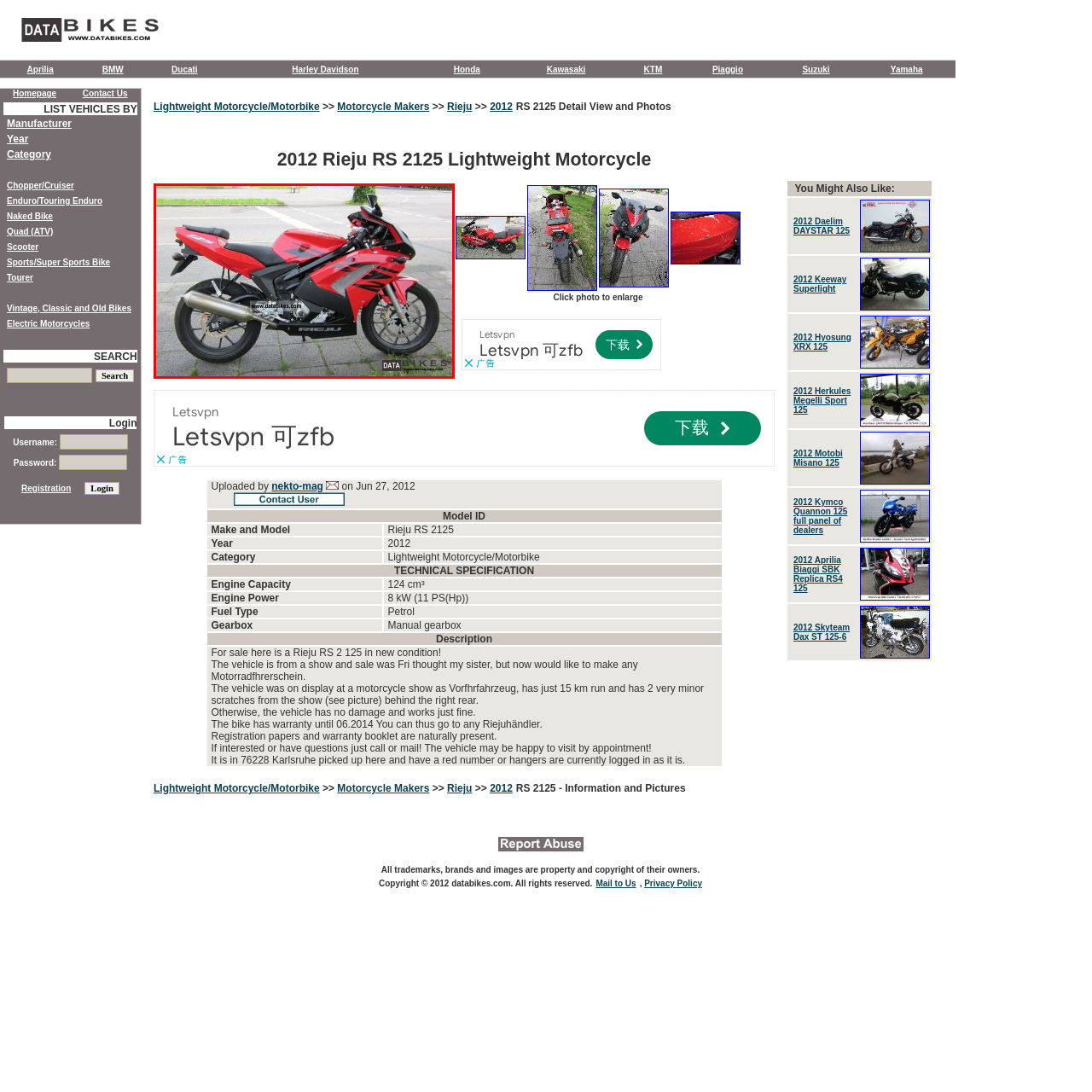What is the source of the image? Focus on the image highlighted by the red bounding box and respond with a single word or a brief phrase.

databikes.com